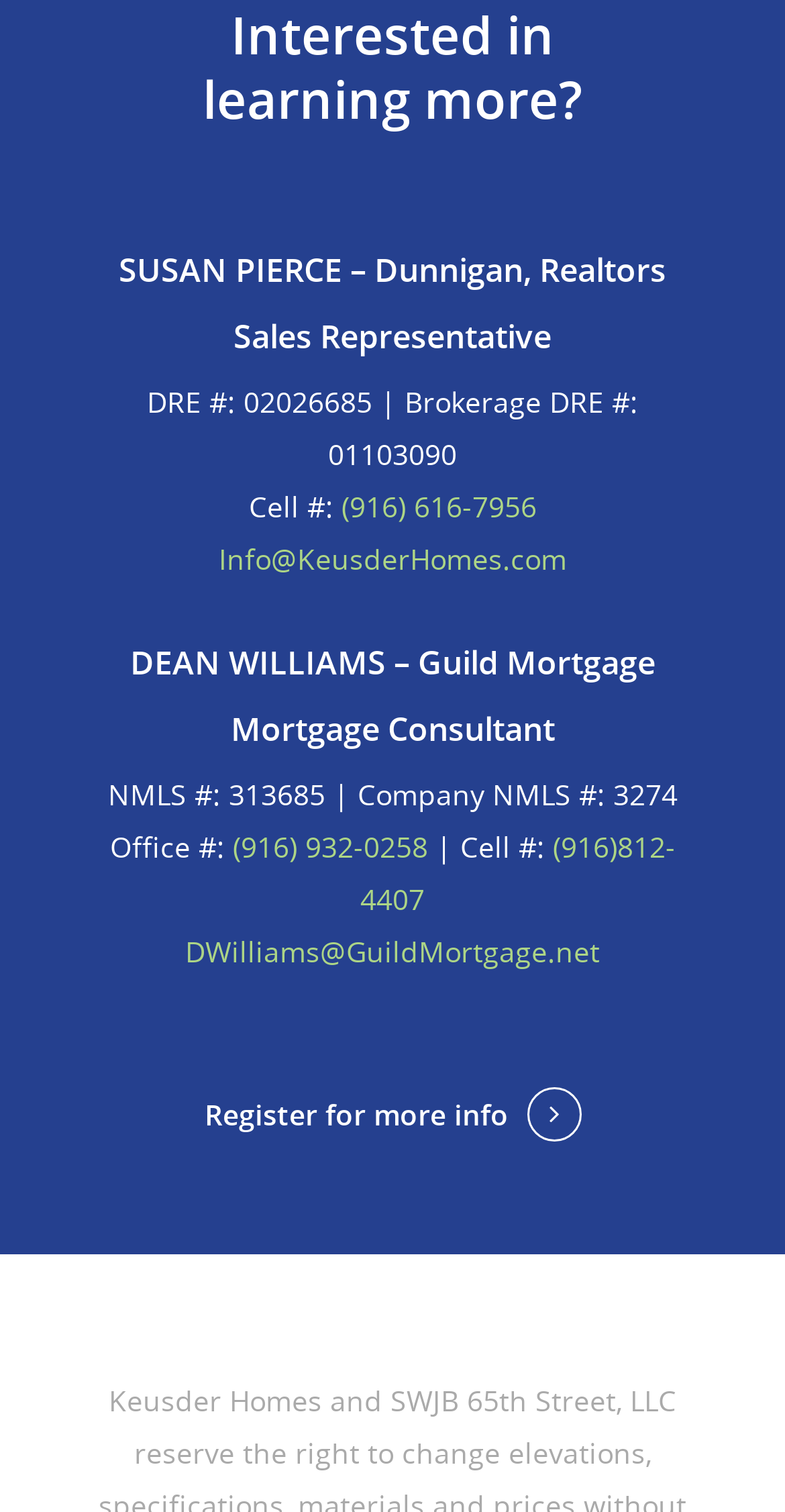What is Dean Williams' company?
Please answer the question with as much detail and depth as you can.

According to the webpage, Dean Williams is a 'Mortgage Consultant' and his company is mentioned as 'Guild Mortgage' in the heading element with the text 'DEAN WILLIAMS – Guild Mortgage'.